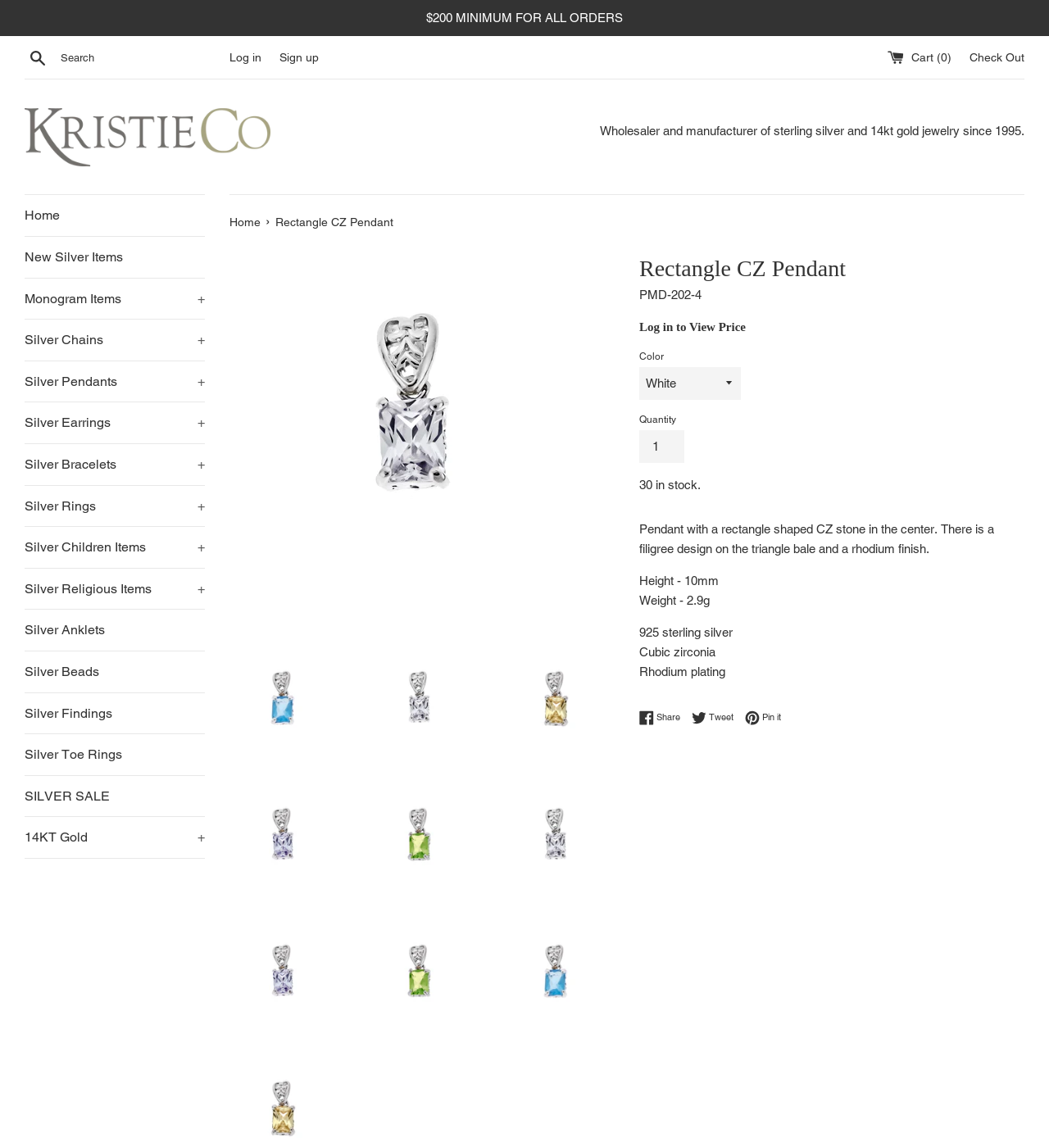Provide your answer in one word or a succinct phrase for the question: 
What is the shape of the CZ stone?

Rectangle